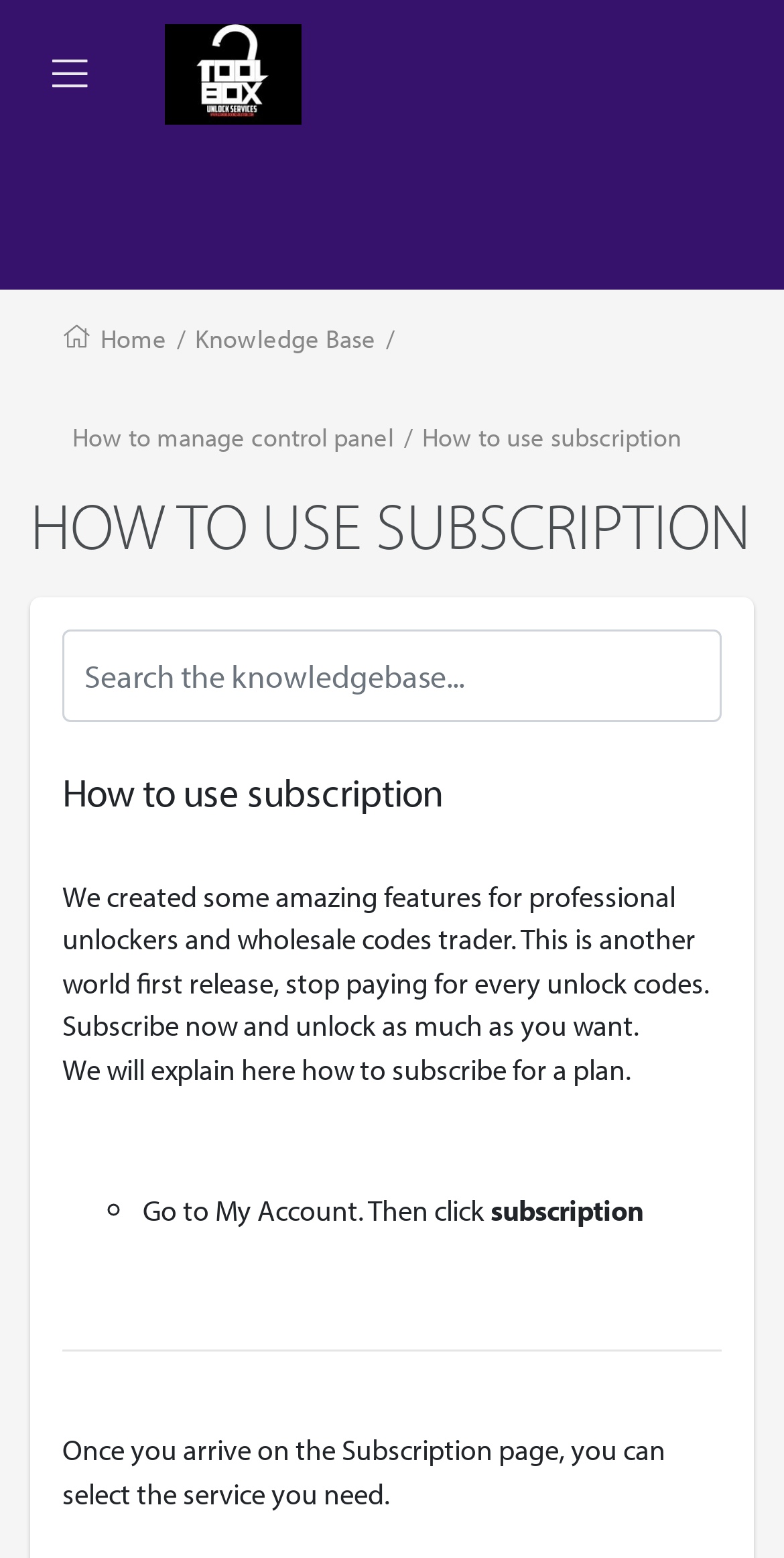Illustrate the webpage thoroughly, mentioning all important details.

The webpage is about "How to use subscription" and appears to be a tutorial or guide. At the top left, there is a button to toggle navigation. Next to it, there is a link with an image, which is likely a logo. Below these elements, there is a navigation menu with links to "Home", "Knowledge Base", and other related topics.

The main content of the page starts with a heading "HOW TO USE SUBSCRIPTION" at the top left. Below this heading, there is a search box where users can search the knowledge base. The main tutorial content begins with a heading "How to use subscription" and a paragraph of text that explains the benefits of subscription for professional unlockers and wholesale codes traders.

The tutorial then provides step-by-step instructions on how to subscribe for a plan. The first step is indicated by a list marker "◦" and is followed by a sentence of text that instructs users to go to their account and click on "subscription". The text is divided into sections by a horizontal separator line. The next section explains what to do once users arrive on the Subscription page, where they can select the service they need.